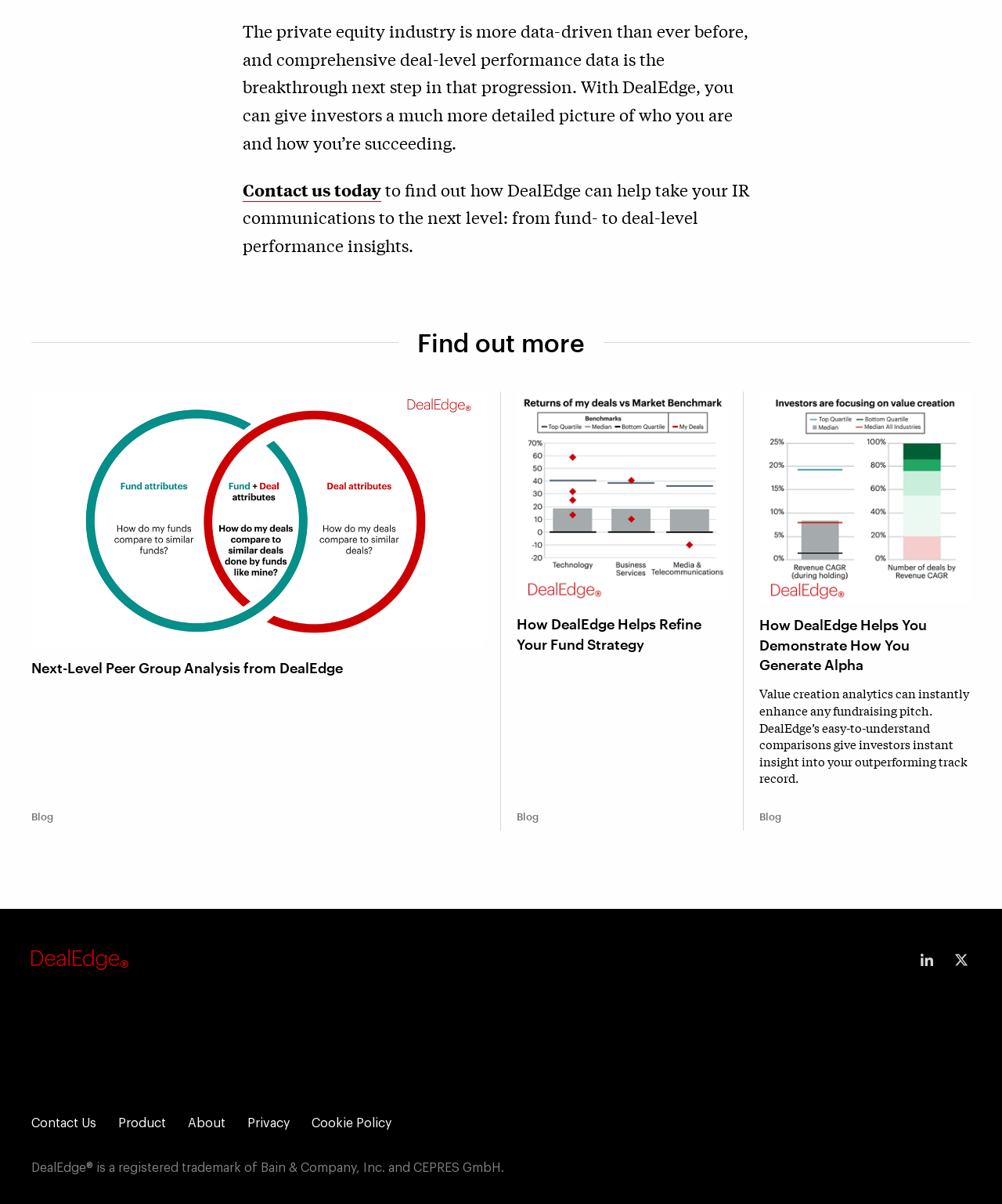Please respond to the question using a single word or phrase:
Are there any images on this webpage?

Yes